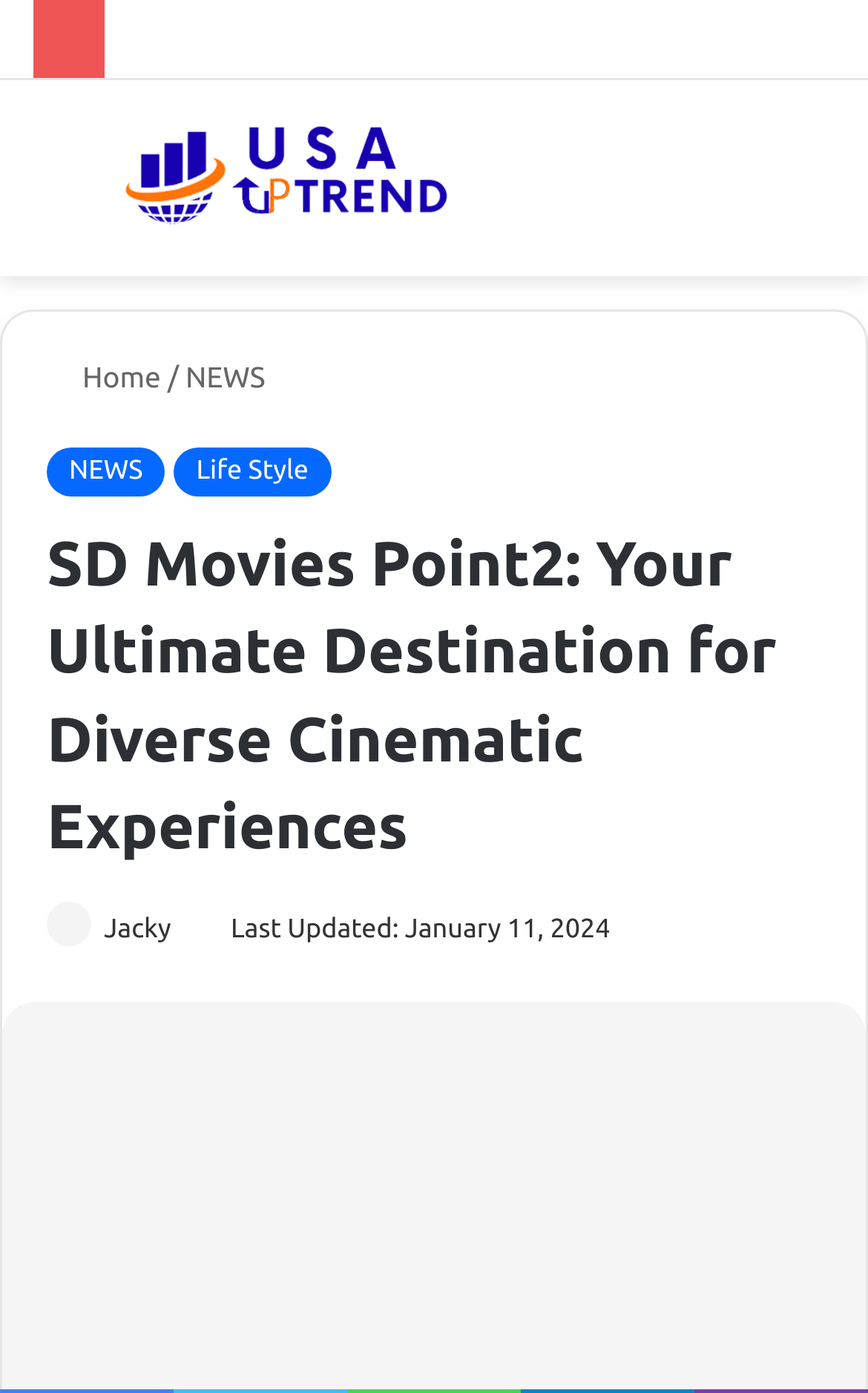Specify the bounding box coordinates of the region I need to click to perform the following instruction: "View 'NEWS'". The coordinates must be four float numbers in the range of 0 to 1, i.e., [left, top, right, bottom].

[0.214, 0.261, 0.306, 0.283]